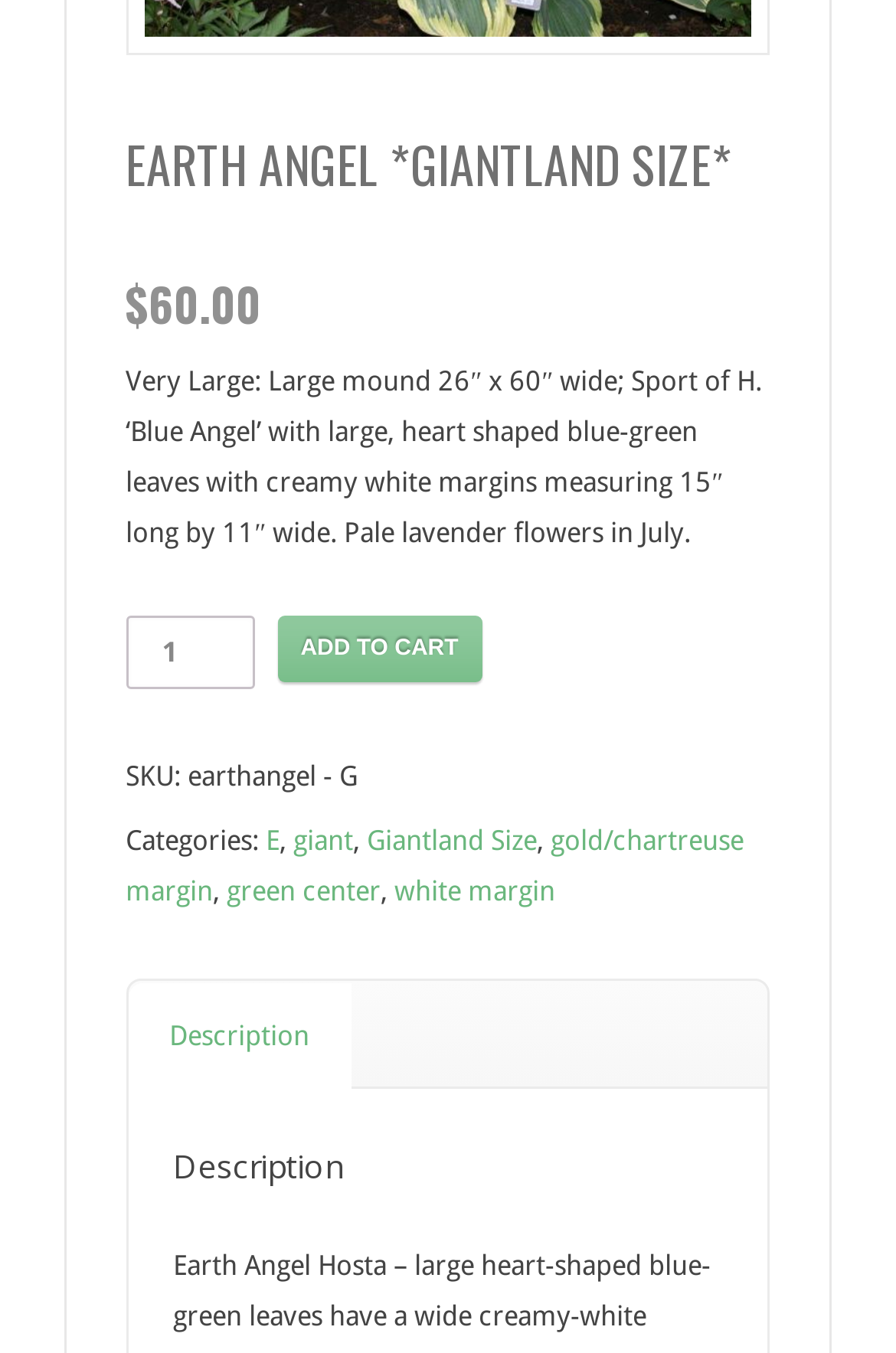Please identify the bounding box coordinates of the element on the webpage that should be clicked to follow this instruction: "Change product quantity". The bounding box coordinates should be given as four float numbers between 0 and 1, formatted as [left, top, right, bottom].

[0.141, 0.454, 0.284, 0.509]